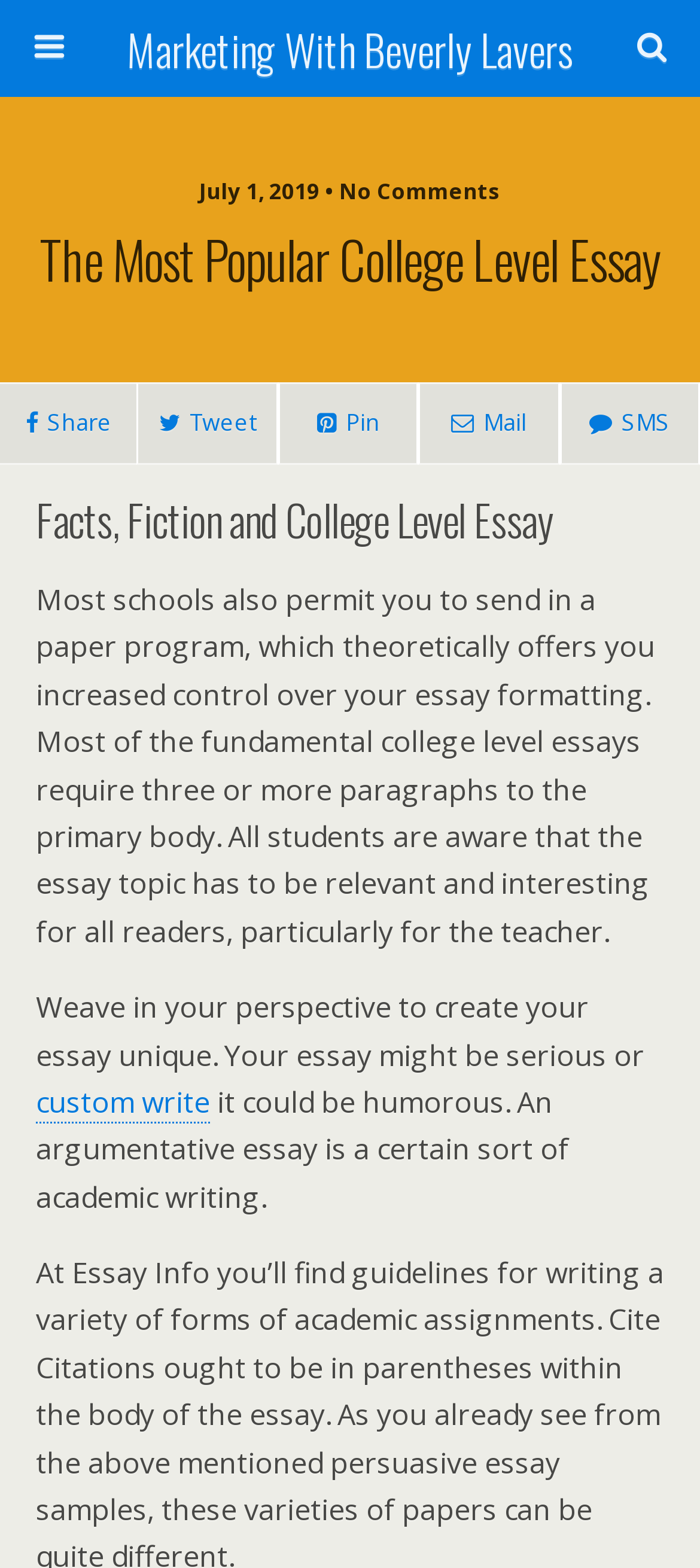Respond to the question below with a concise word or phrase:
What type of essay is mentioned in the article?

Argumentative essay